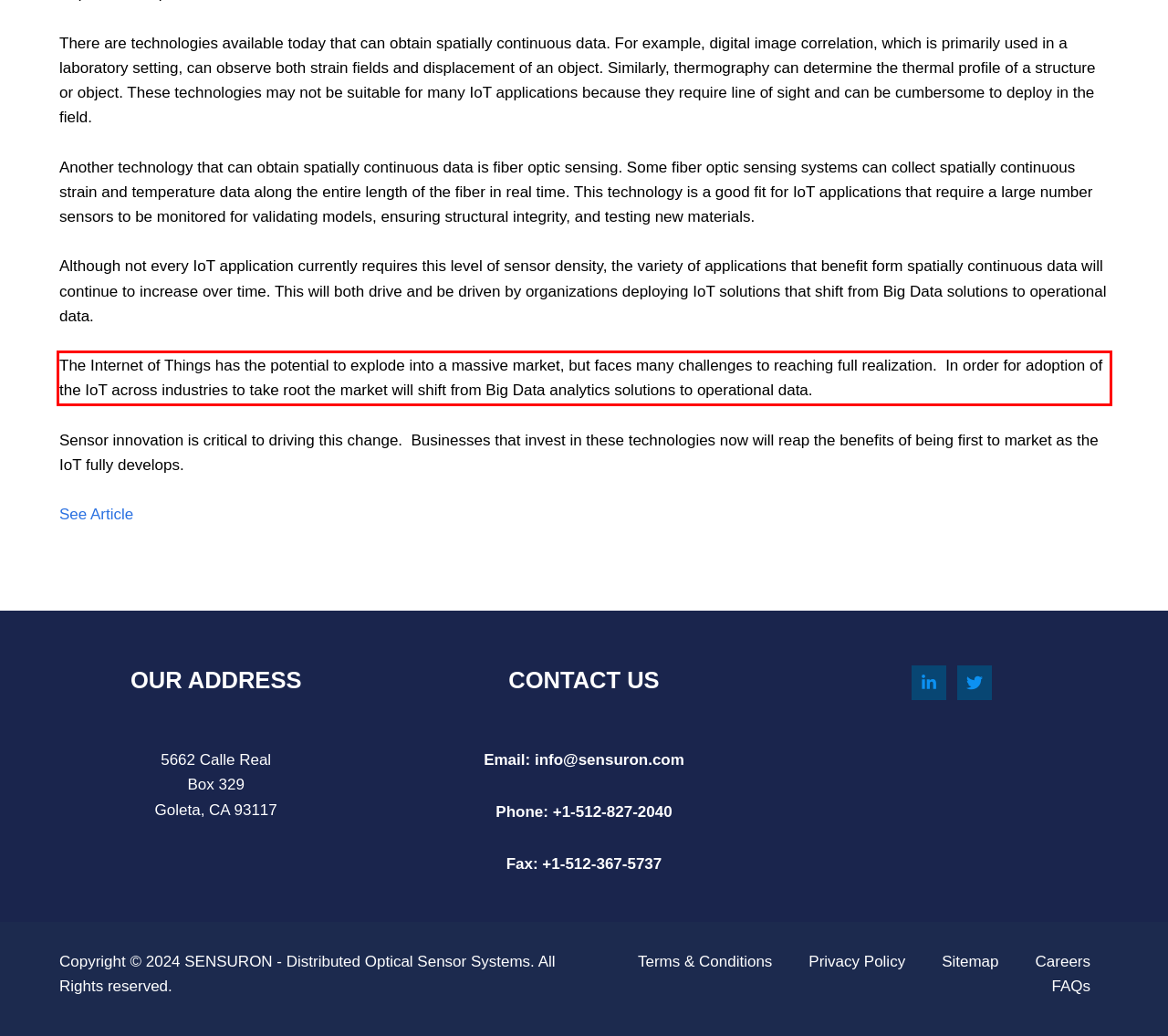Given the screenshot of a webpage, identify the red rectangle bounding box and recognize the text content inside it, generating the extracted text.

The Internet of Things has the potential to explode into a massive market, but faces many challenges to reaching full realization. In order for adoption of the IoT across industries to take root the market will shift from Big Data analytics solutions to operational data.